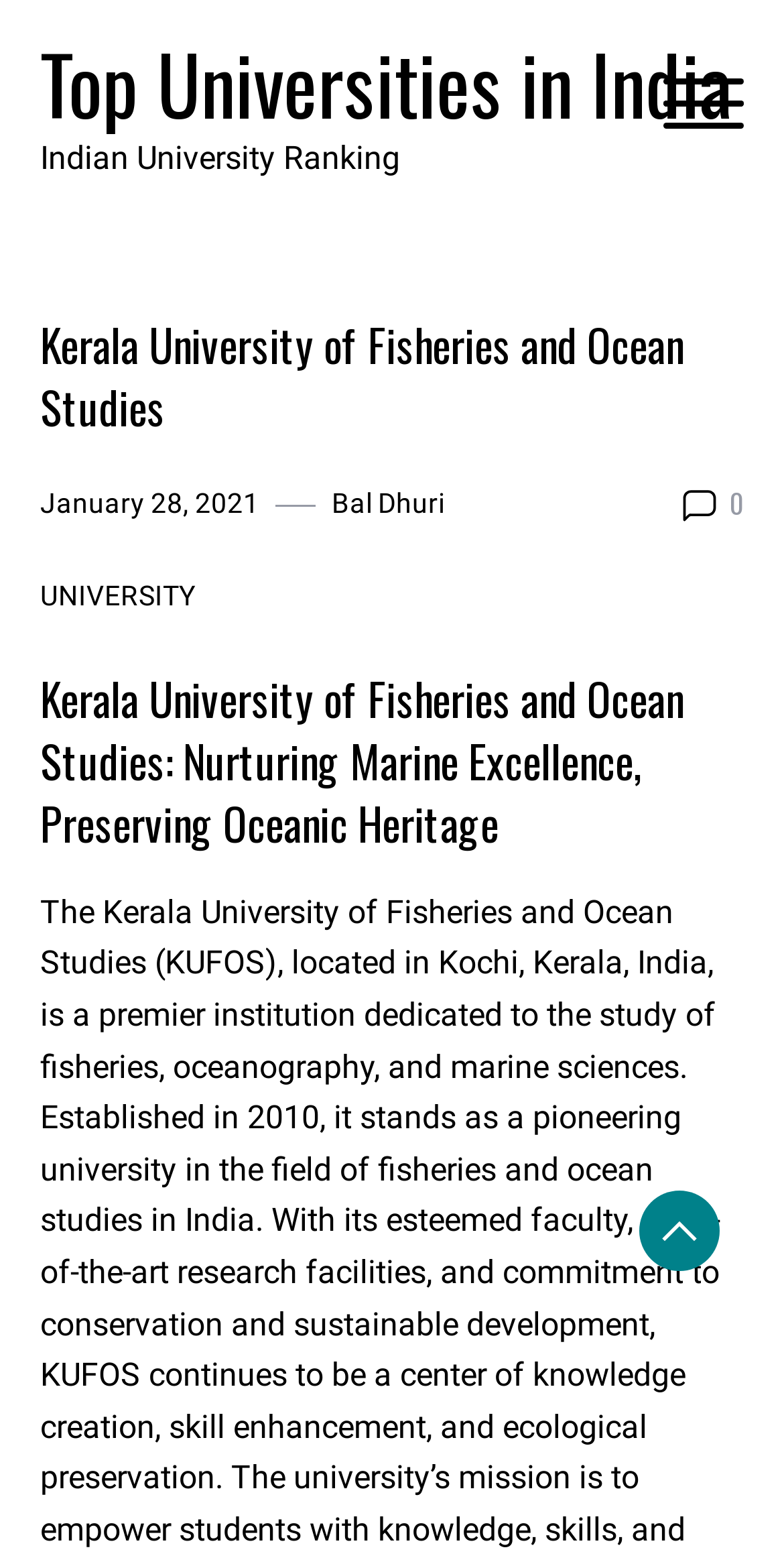Predict the bounding box of the UI element based on this description: "parent_node: Skip to content".

[0.815, 0.76, 0.918, 0.812]